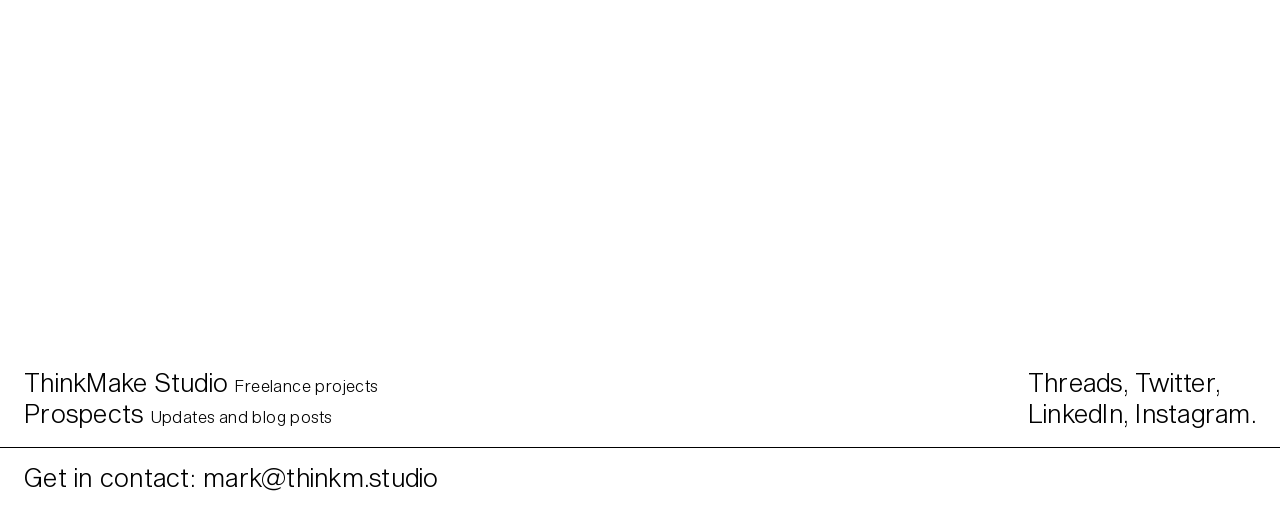Answer briefly with one word or phrase:
What is the first social media platform listed?

Threads